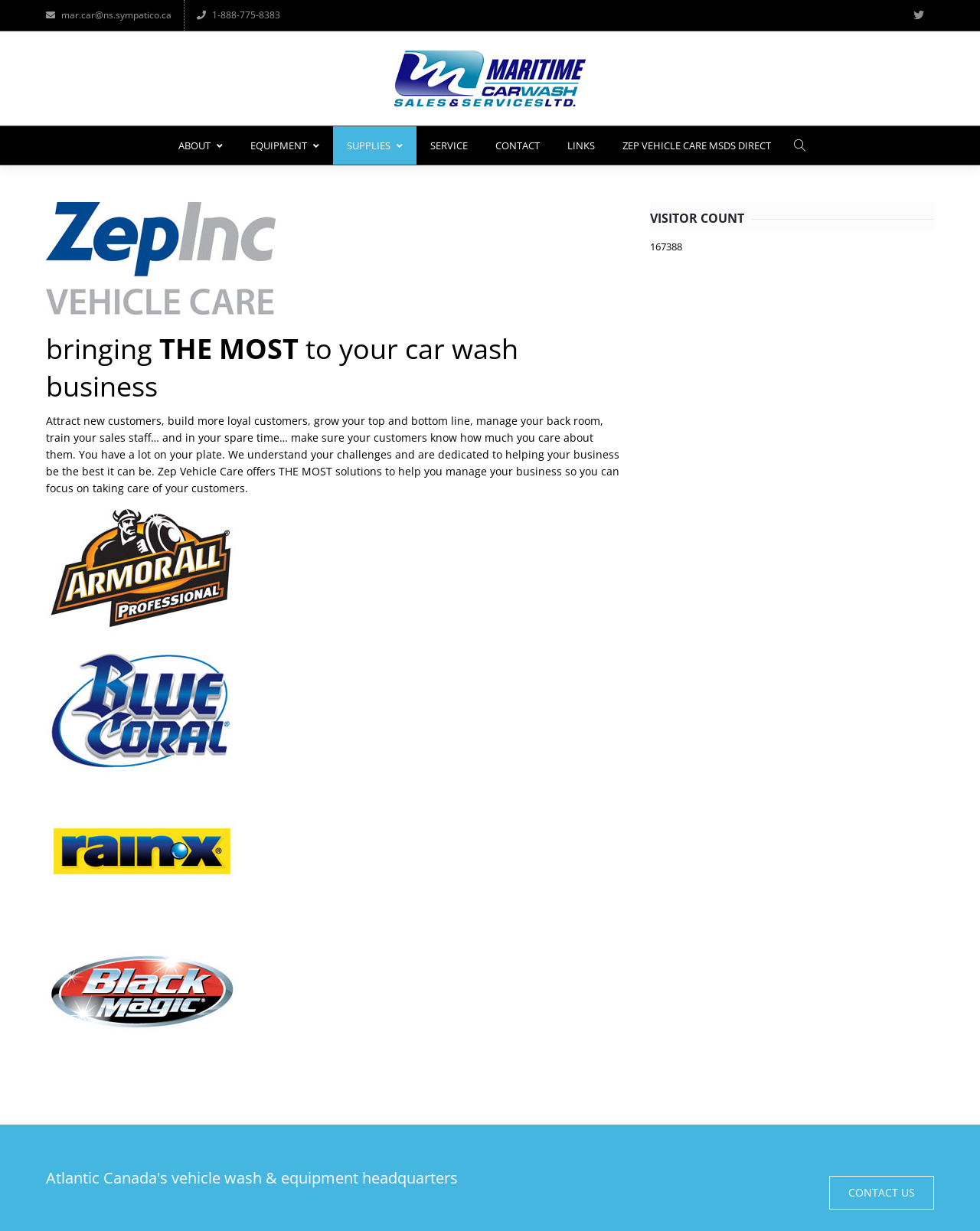What is the phone number to contact?
Could you please answer the question thoroughly and with as much detail as possible?

I found the phone number by looking at the static text element with the content '1-888-775-8383' located at the top of the page.